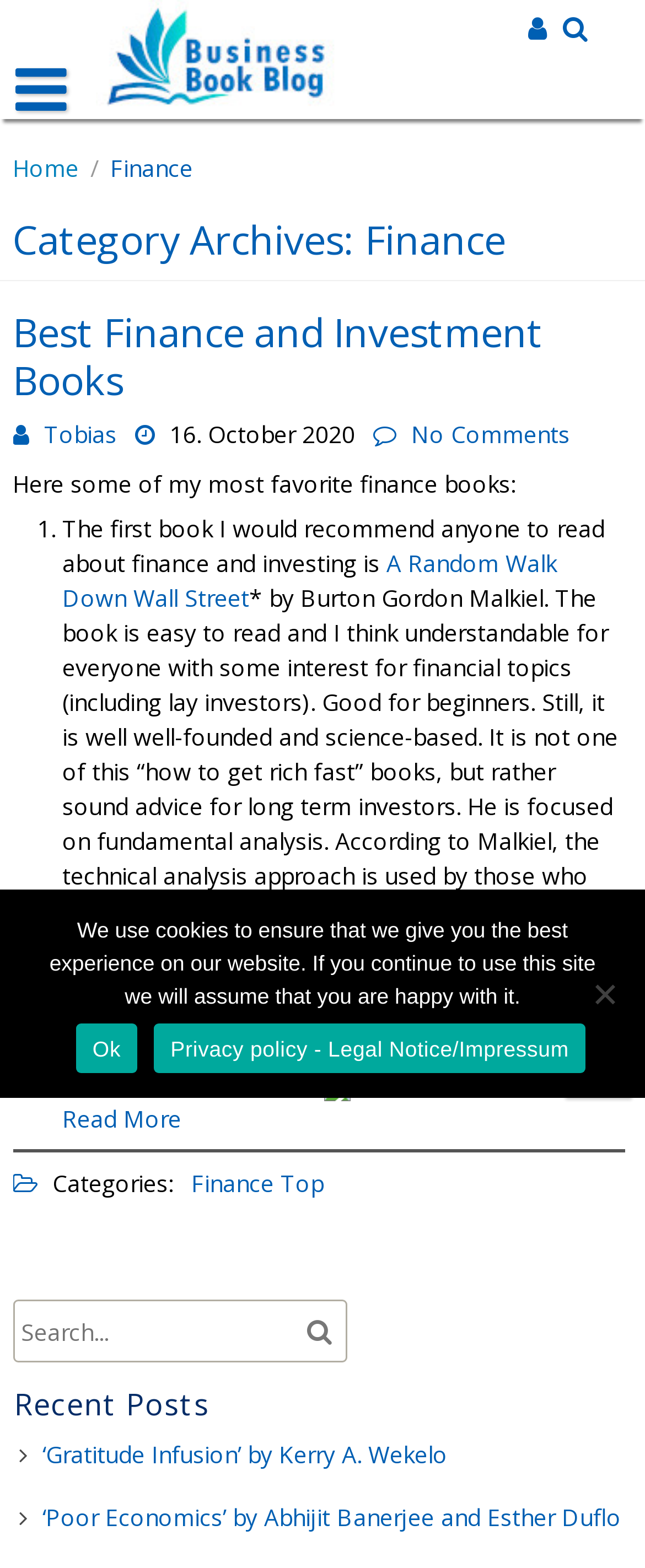Respond to the question below with a single word or phrase: What is the section below the main article content?

Recent Posts